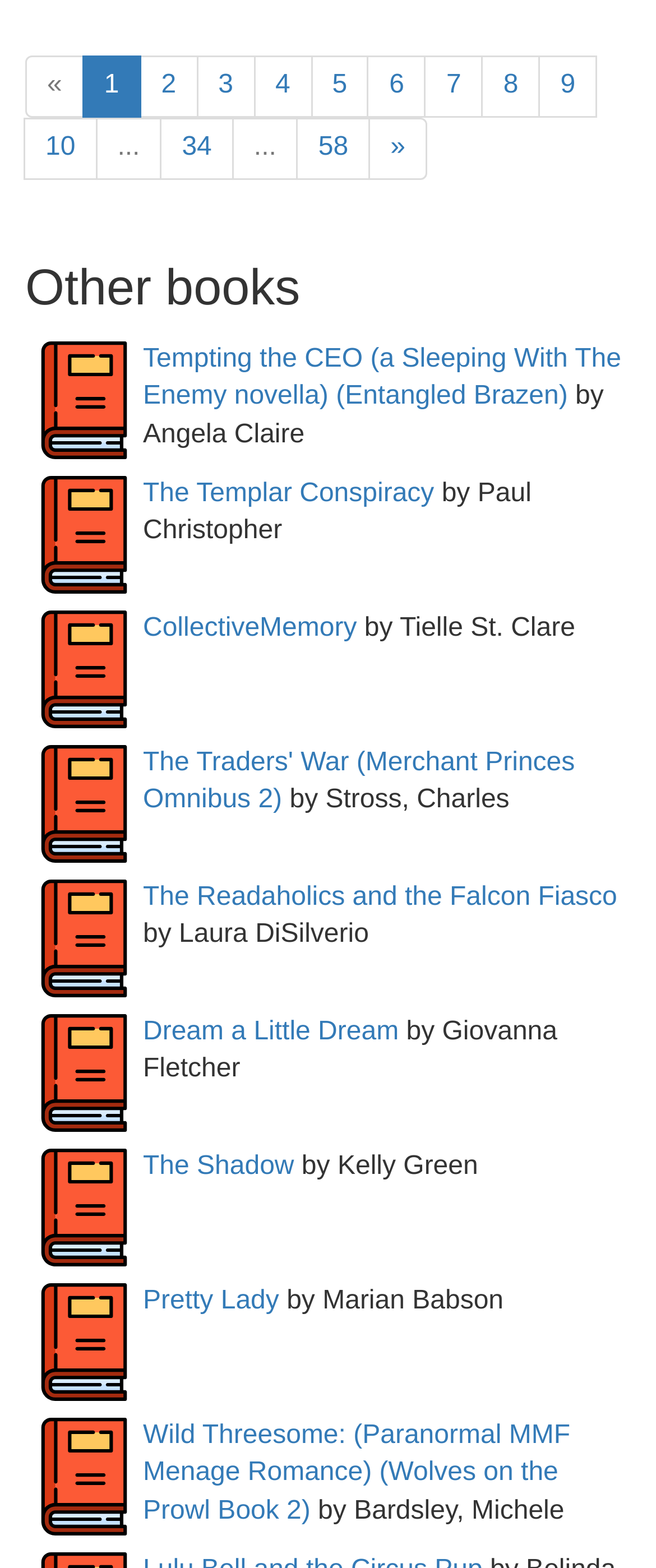Identify the bounding box for the UI element described as: "Menu". The coordinates should be four float numbers between 0 and 1, i.e., [left, top, right, bottom].

None